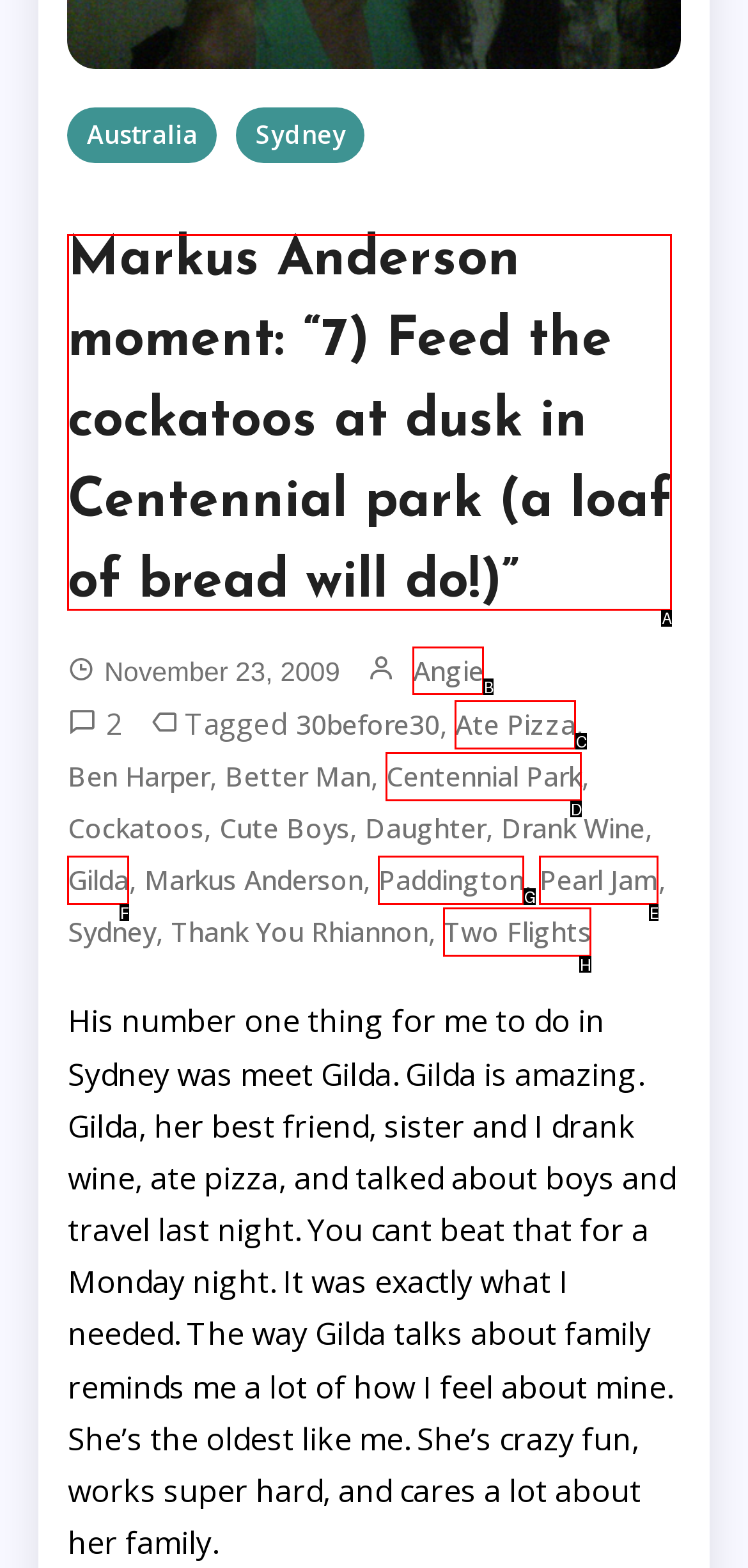To execute the task: Check the link to Pearl Jam, which one of the highlighted HTML elements should be clicked? Answer with the option's letter from the choices provided.

E